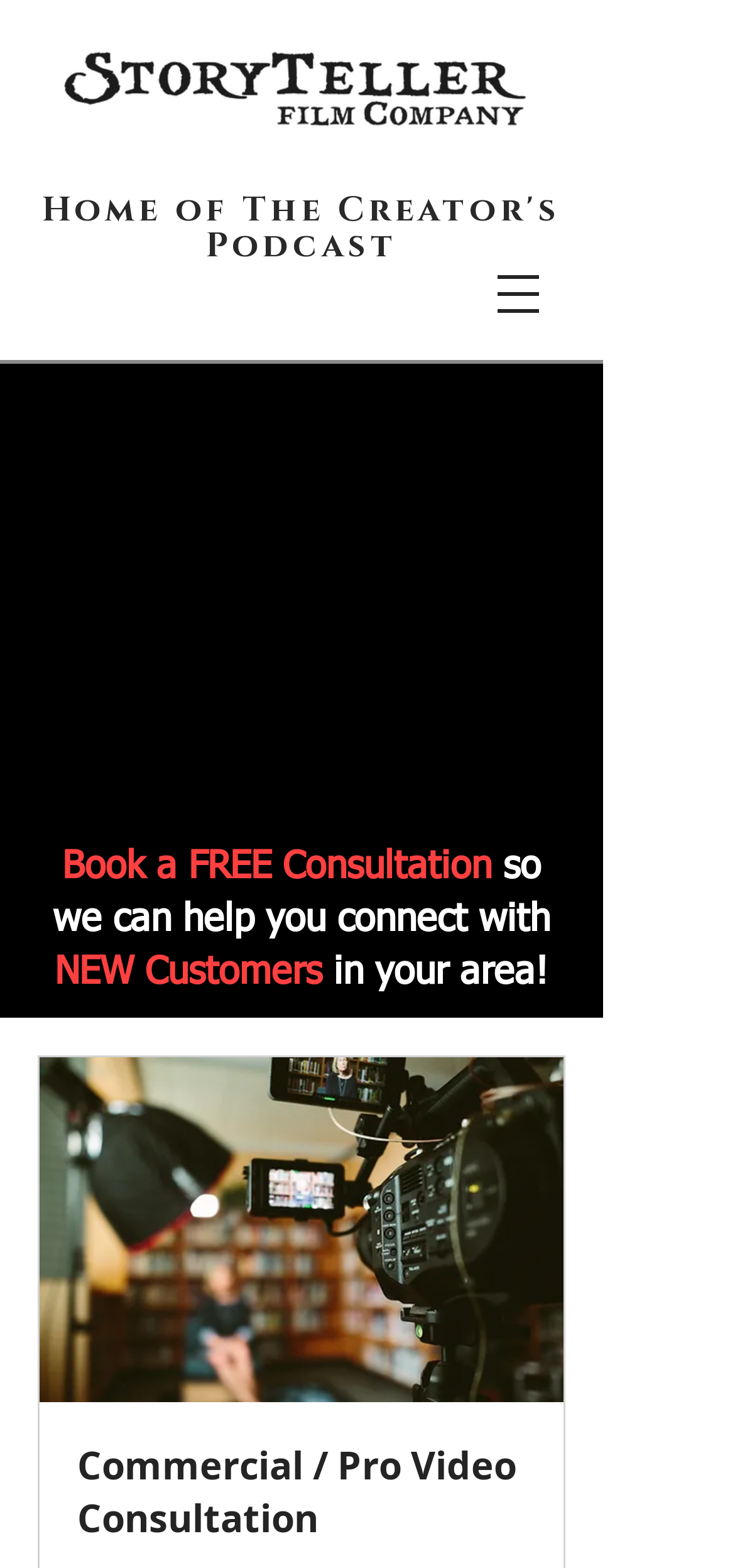Use the information in the screenshot to answer the question comprehensively: What type of consultation is offered by the company?

The webpage has an image and a link with the text 'Commercial / Pro Video Consultation', which suggests that the company offers a consultation service specifically for commercial and professional video production.